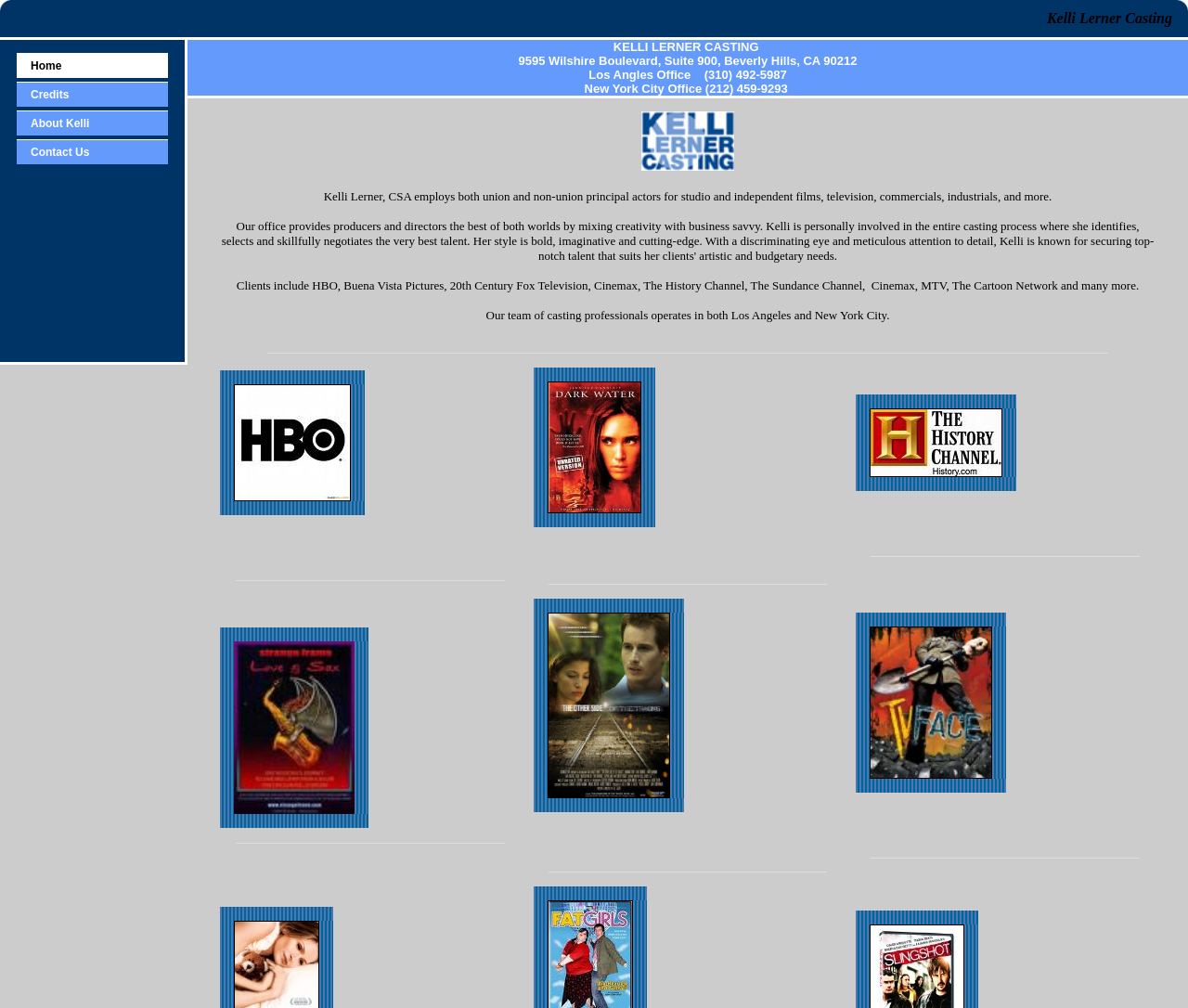How many offices does Kelli Lerner Casting have?
Respond to the question with a well-detailed and thorough answer.

The webpage mentions that Kelli Lerner Casting has offices in both Los Angeles and New York City, indicating that it has two offices.